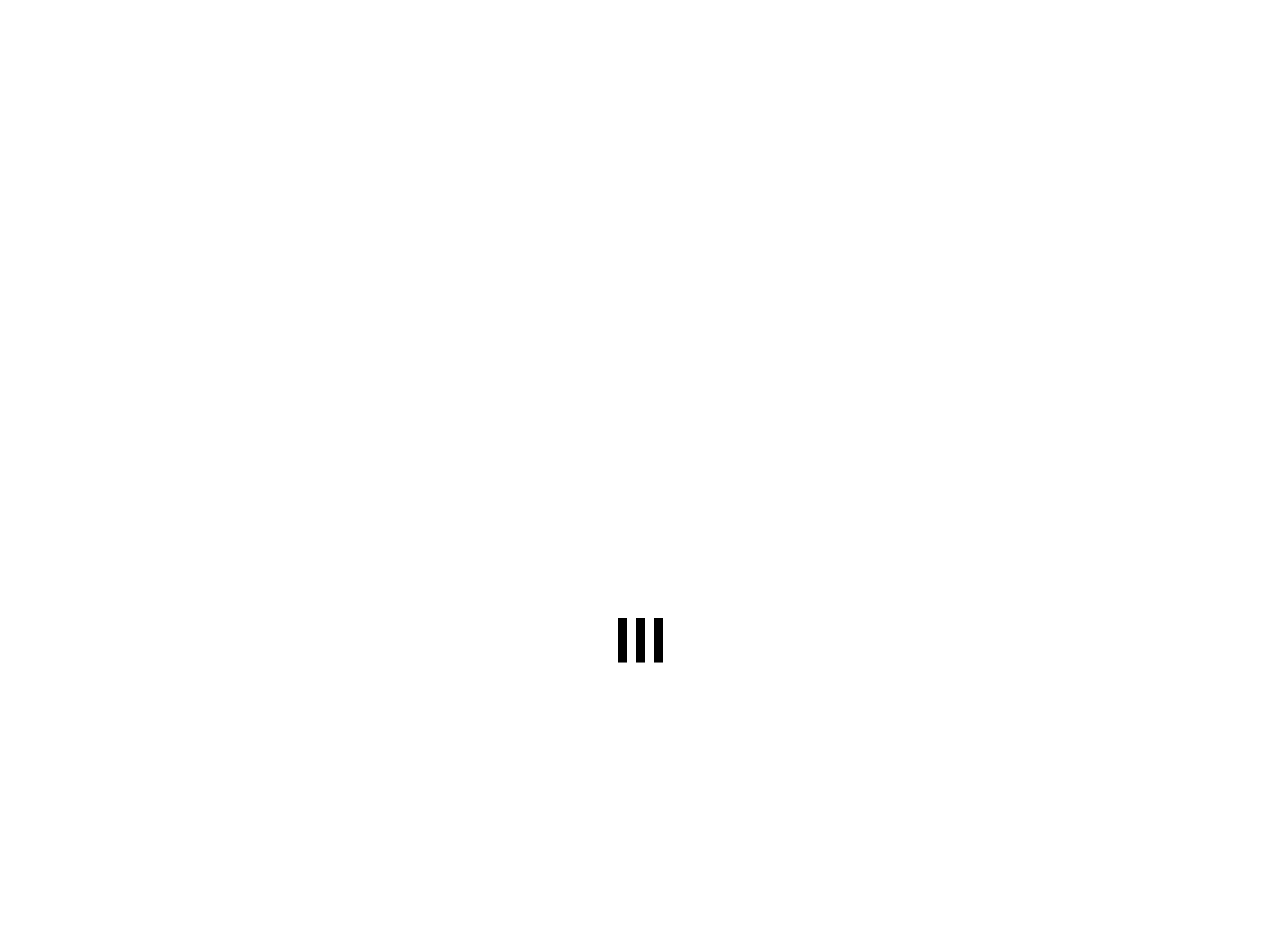Find the bounding box coordinates for the HTML element described as: "Hotel Packages". The coordinates should consist of four float values between 0 and 1, i.e., [left, top, right, bottom].

[0.417, 0.504, 0.536, 0.559]